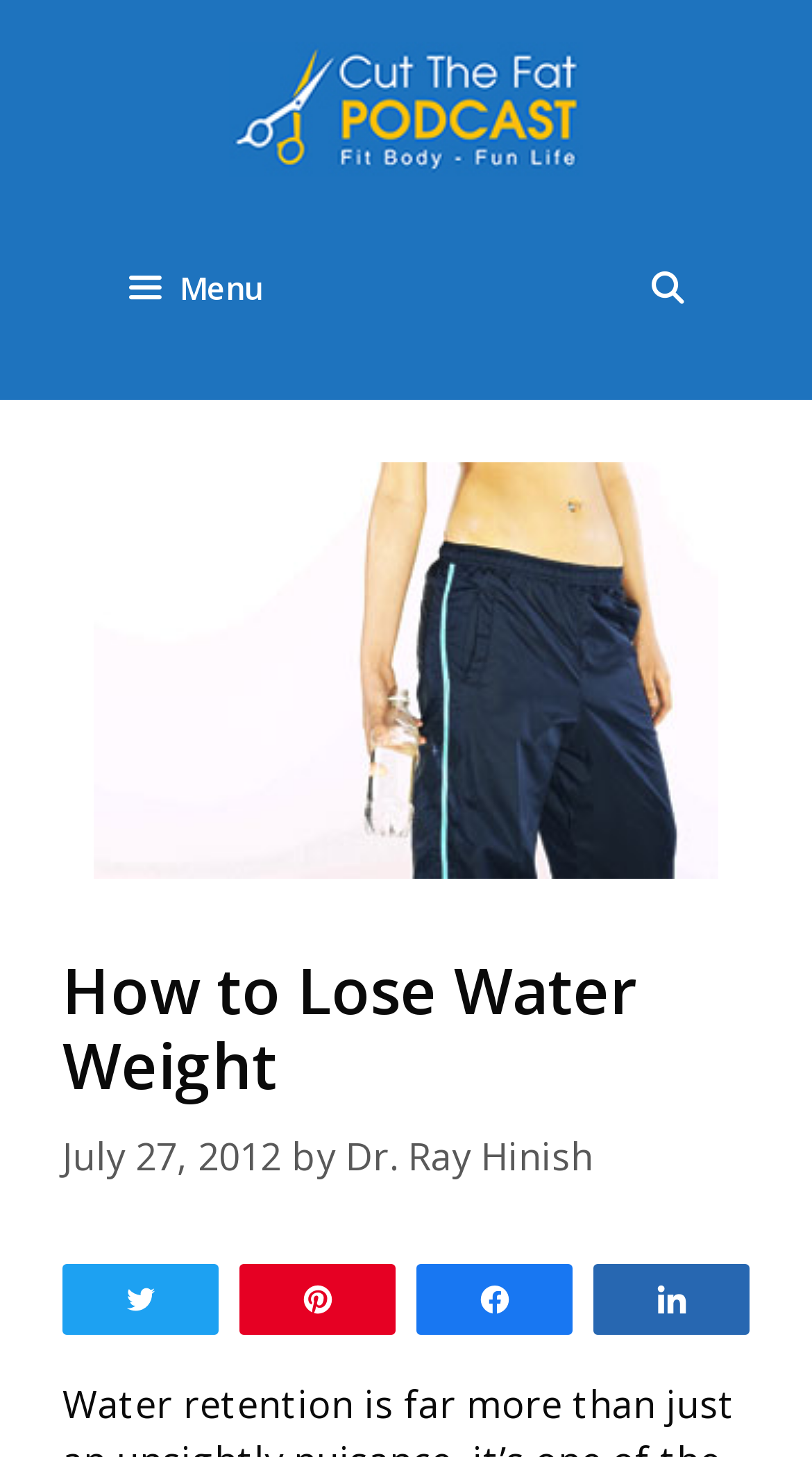Based on the element description "Pin", predict the bounding box coordinates of the UI element.

[0.297, 0.87, 0.485, 0.912]